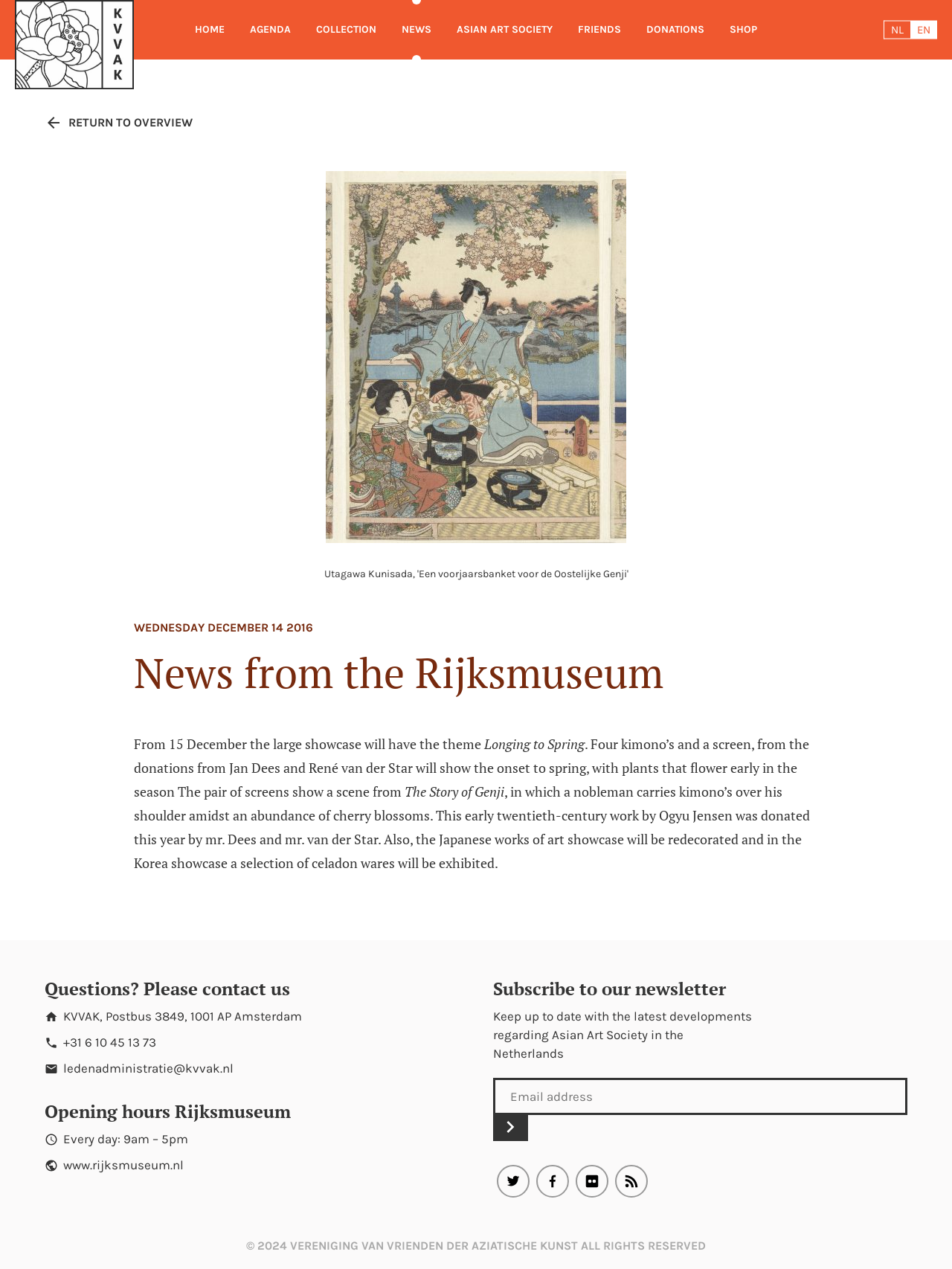Find the bounding box coordinates of the clickable element required to execute the following instruction: "Click the HOME link". Provide the coordinates as four float numbers between 0 and 1, i.e., [left, top, right, bottom].

[0.205, 0.0, 0.236, 0.047]